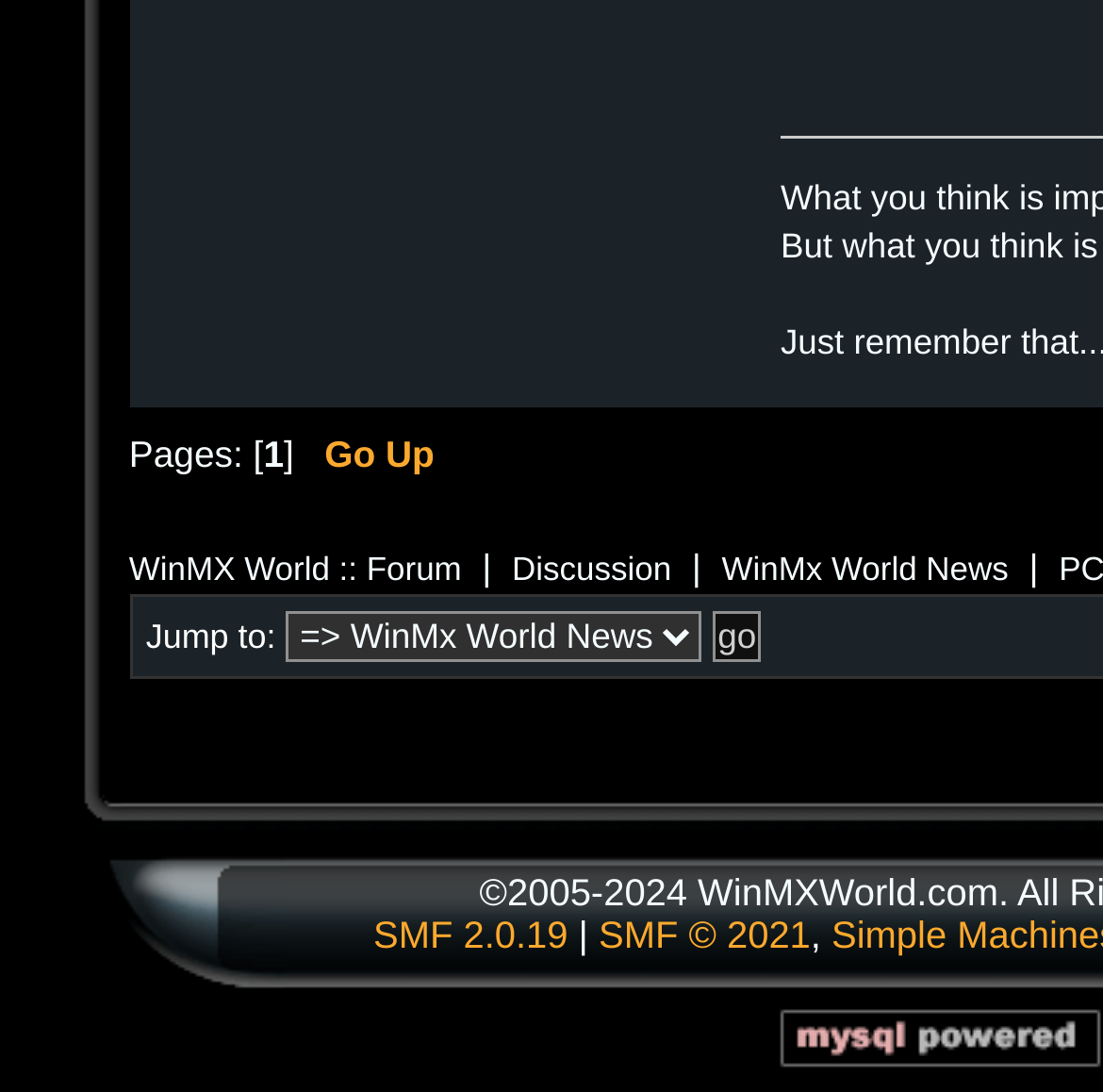Please locate the bounding box coordinates of the element's region that needs to be clicked to follow the instruction: "Click on 'go'". The bounding box coordinates should be provided as four float numbers between 0 and 1, i.e., [left, top, right, bottom].

[0.645, 0.559, 0.691, 0.605]